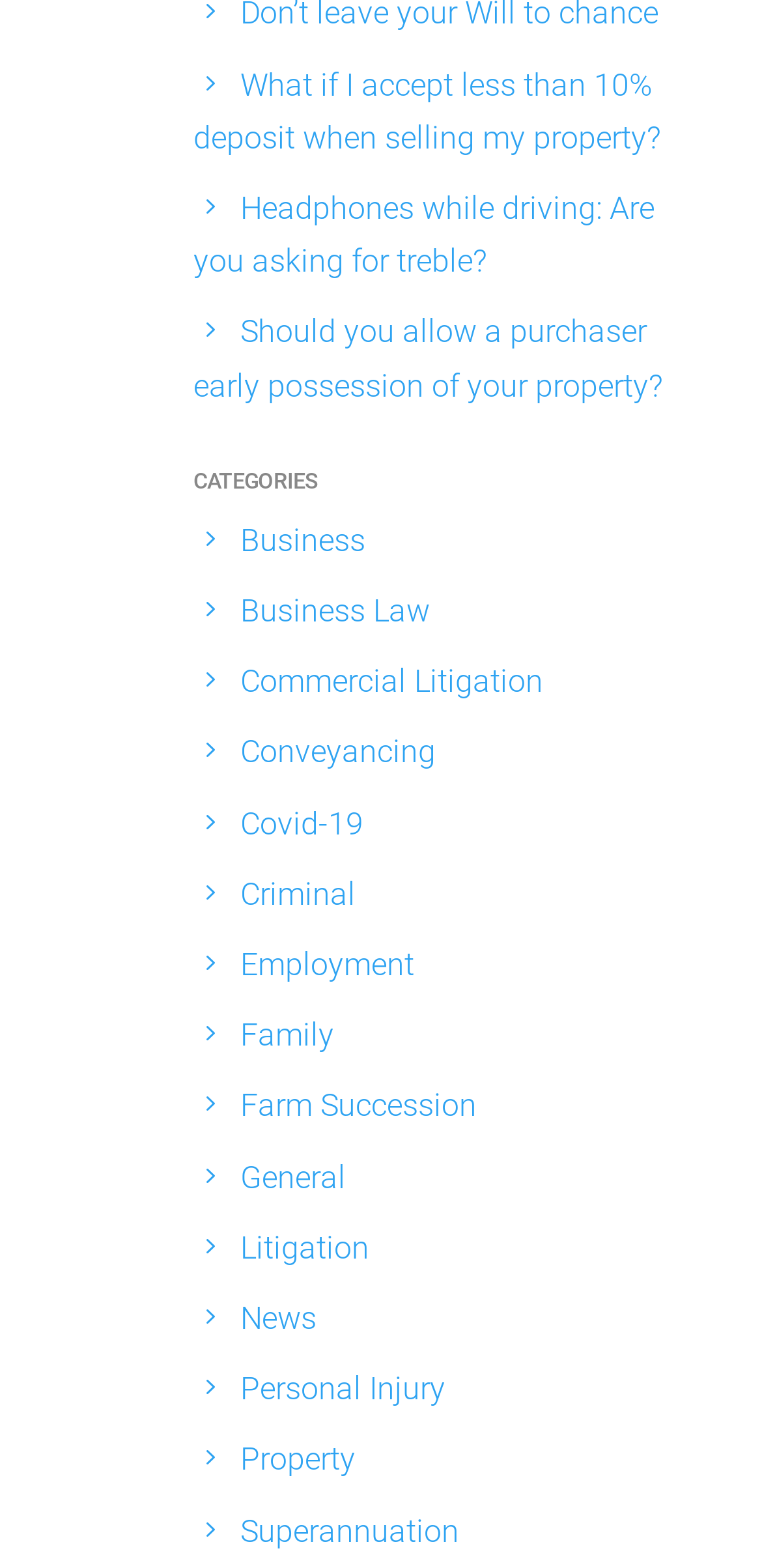How many links are under the 'CATEGORIES' heading?
Using the visual information, reply with a single word or short phrase.

15